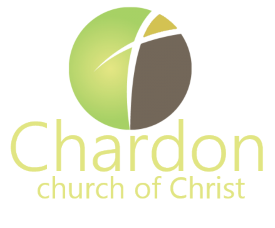What do the green and brown sections of the logo symbolize?
Please respond to the question with as much detail as possible.

According to the caption, the circular emblem is divided into vibrant sections of green and brown, which symbolize growth and stability, reflecting the church's values and mission.